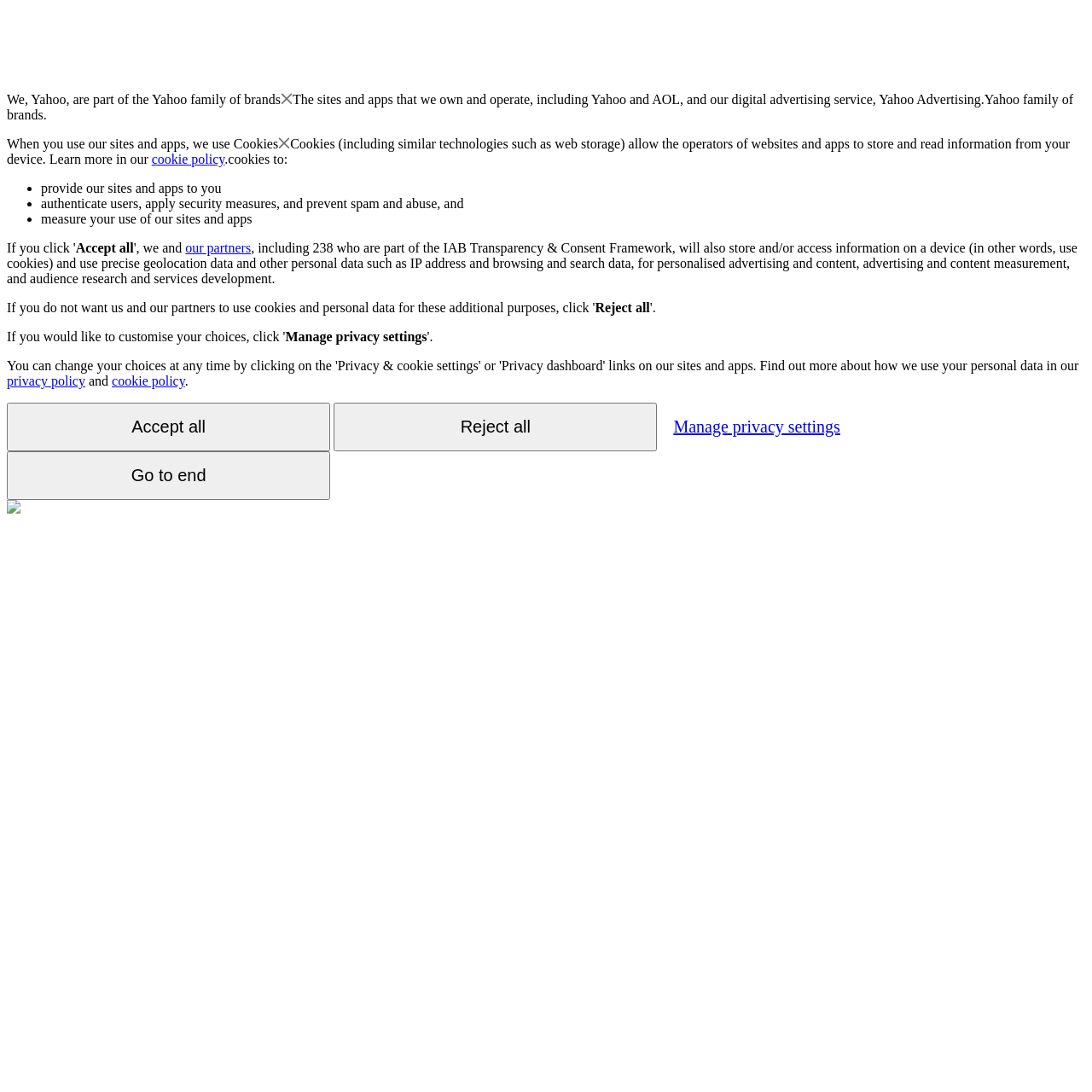What is the name of the family of brands mentioned on this webpage?
Look at the image and provide a detailed response to the question.

The webpage mentions that 'We, Yahoo, are part of the Yahoo family of brands', indicating that Yahoo is the name of the family of brands being referred to.